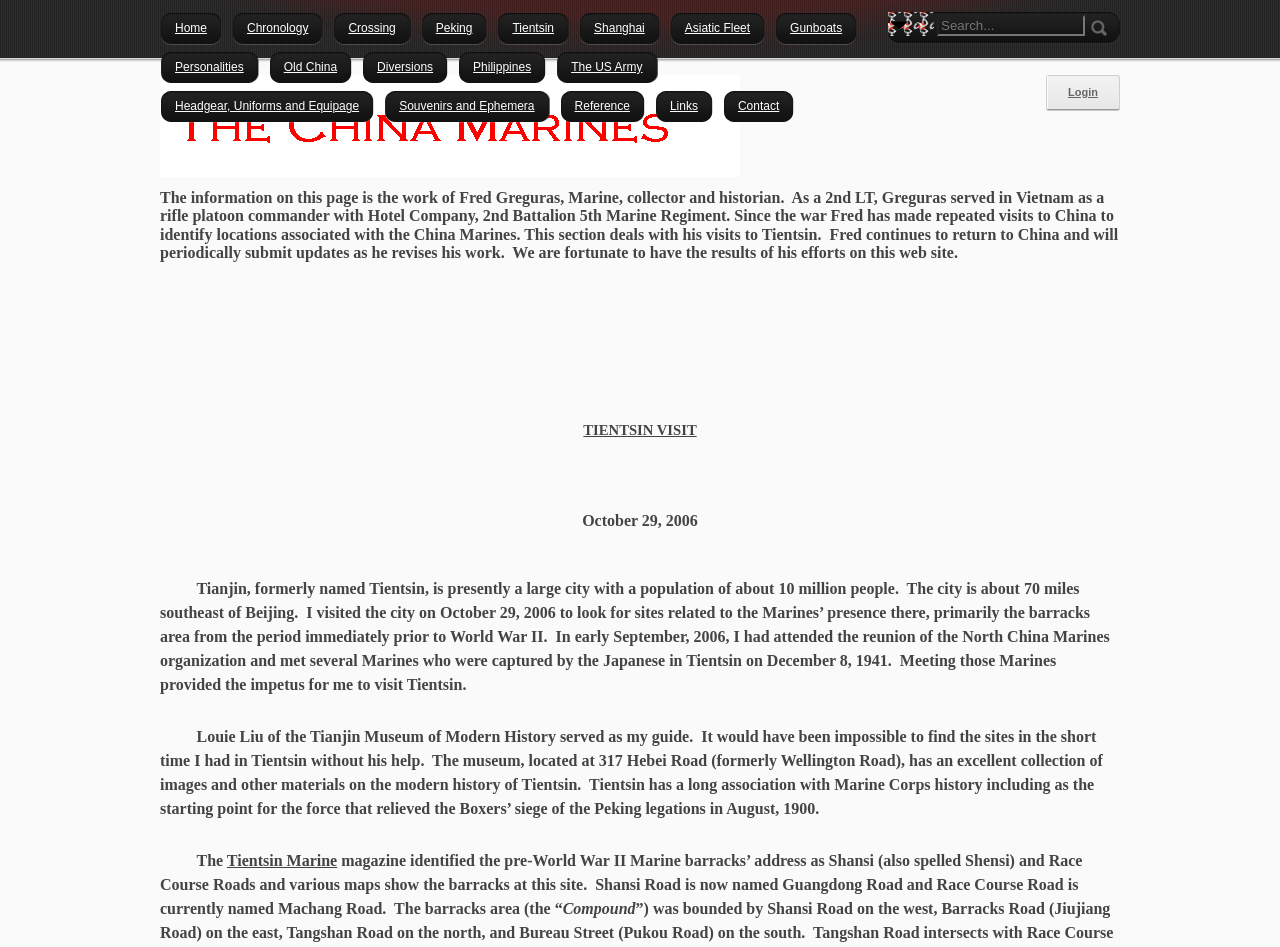Specify the bounding box coordinates of the region I need to click to perform the following instruction: "Login to the website". The coordinates must be four float numbers in the range of 0 to 1, i.e., [left, top, right, bottom].

[0.819, 0.08, 0.873, 0.115]